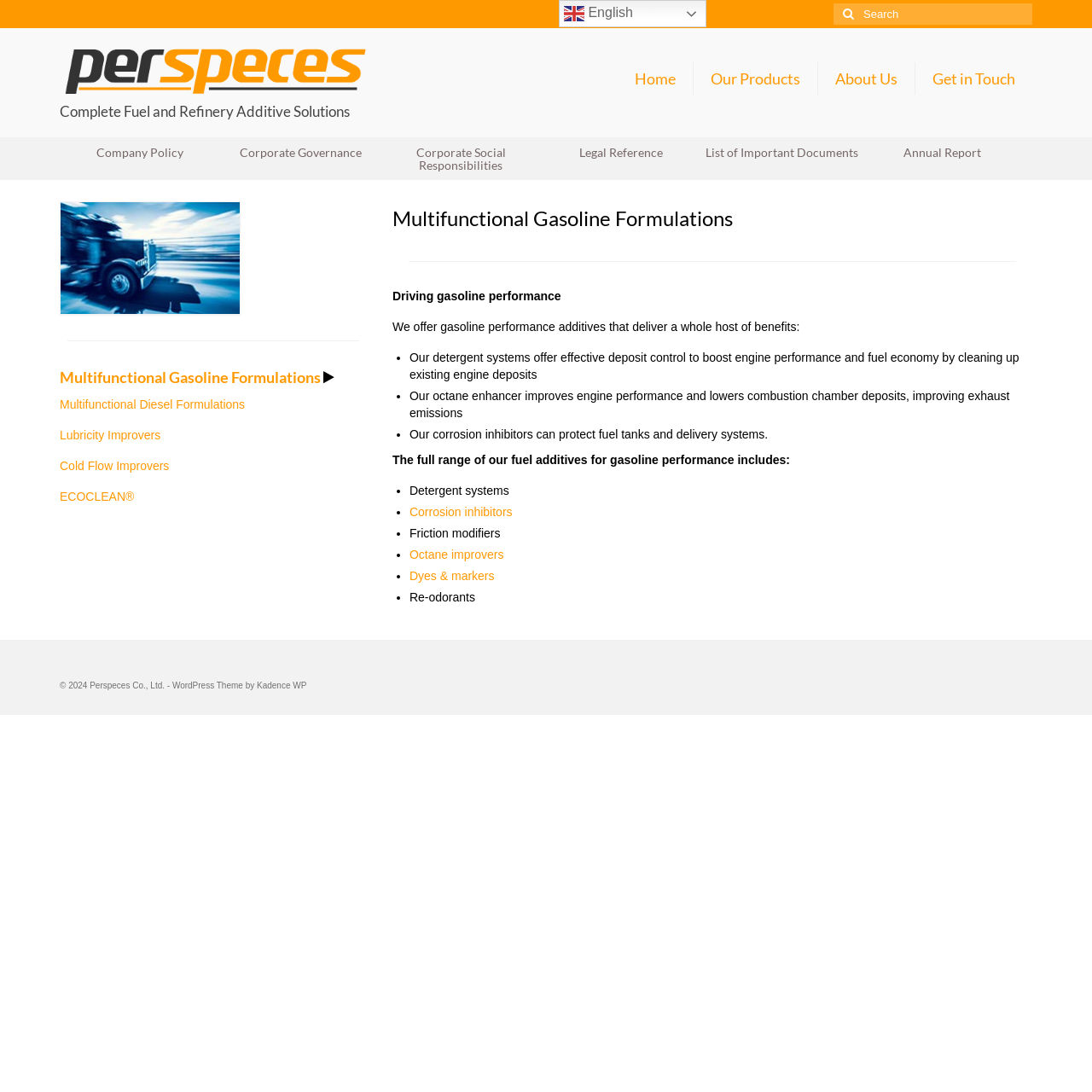How many types of fuel additives are listed?
Can you provide a detailed and comprehensive answer to the question?

I counted the number of list items under the 'The full range of our fuel additives for gasoline performance includes:' heading, and found 6 items: detergent systems, corrosion inhibitors, friction modifiers, octane improvers, dyes & markers, and re-odorants.